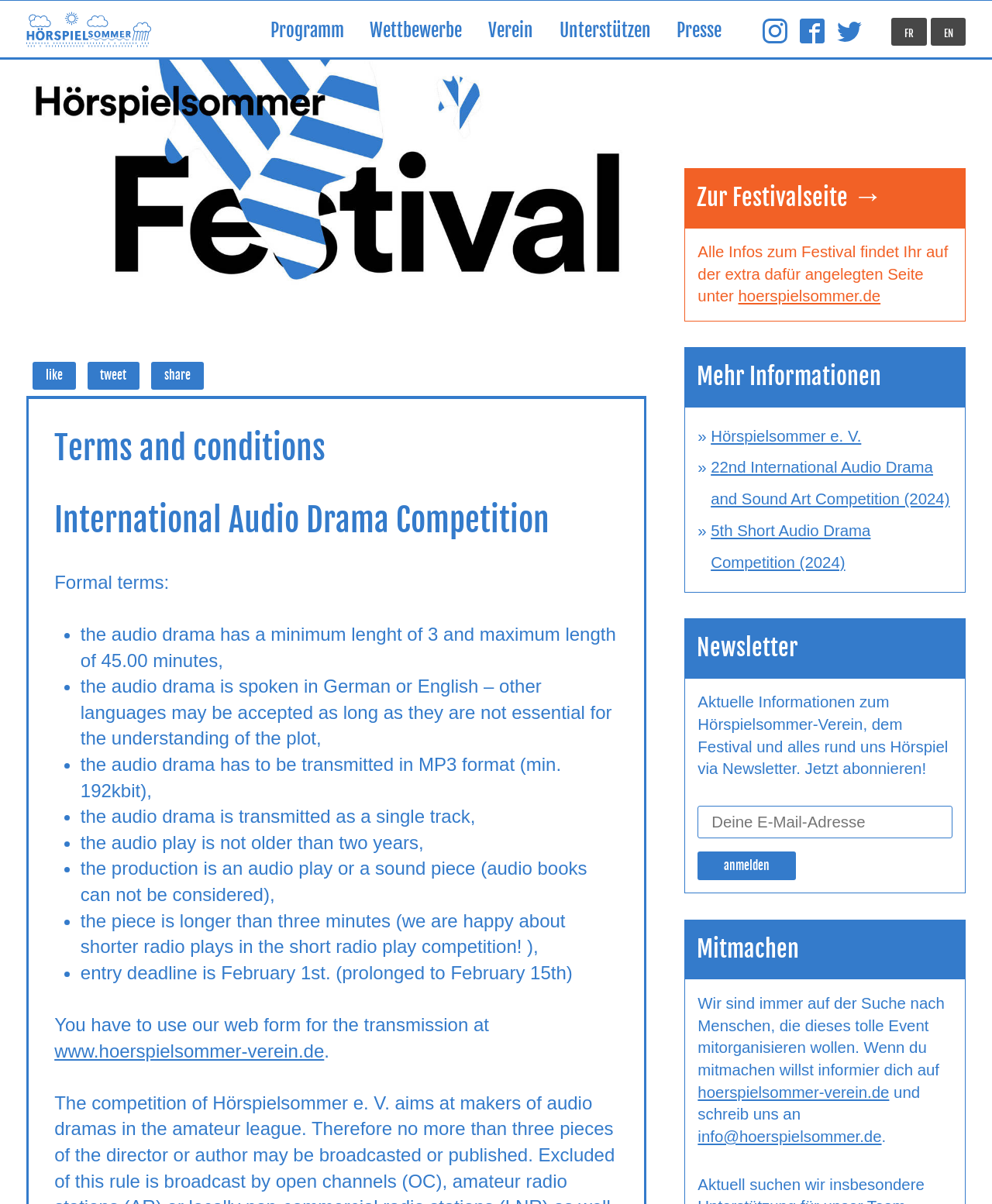Please specify the coordinates of the bounding box for the element that should be clicked to carry out this instruction: "Open the Facebook page of Hörspielsommer e.V.". The coordinates must be four float numbers between 0 and 1, formatted as [left, top, right, bottom].

[0.806, 0.015, 0.831, 0.038]